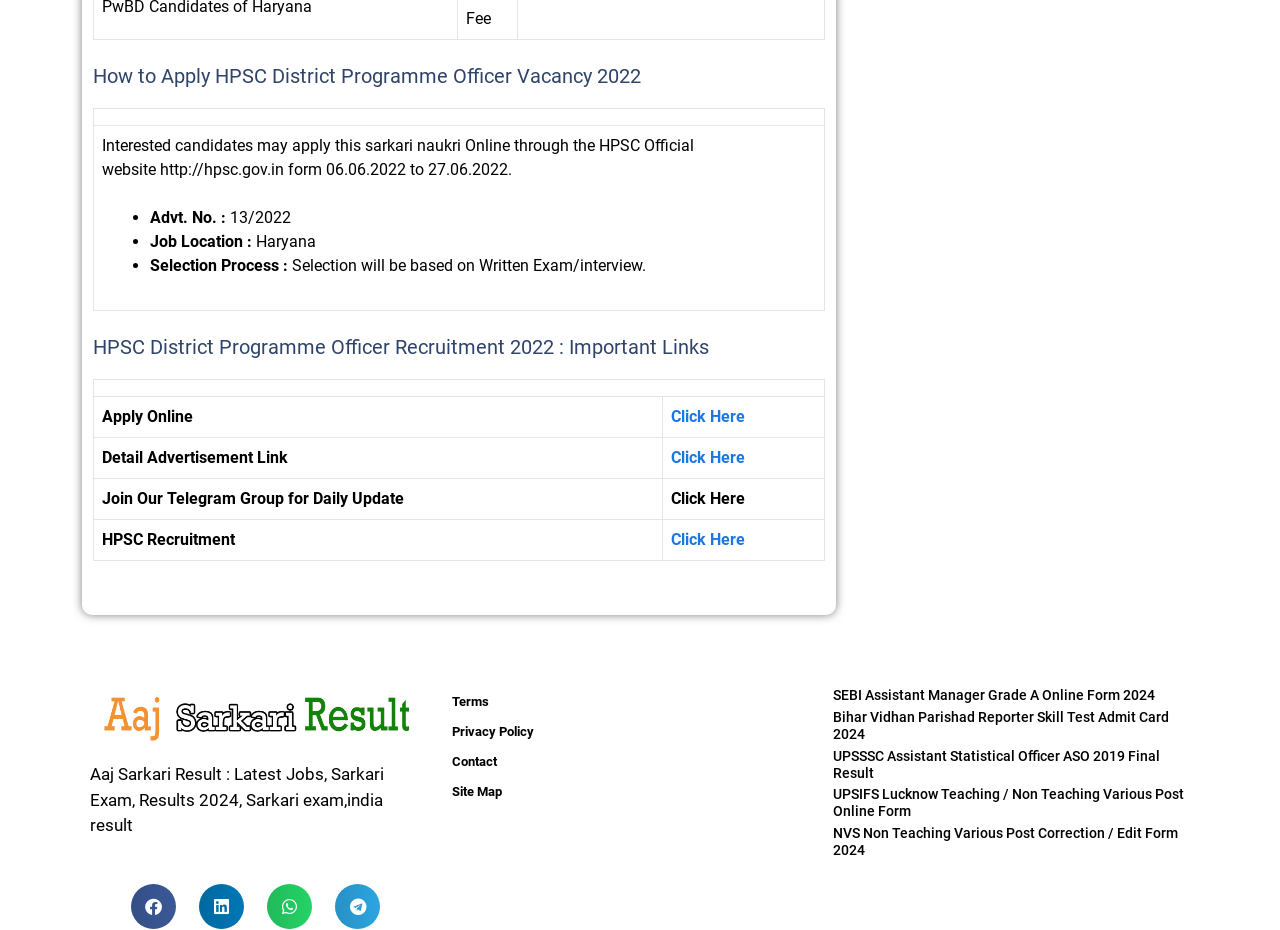Utilize the details in the image to give a detailed response to the question: What is the last date to apply for HPSC District Programme Officer?

The last date to apply can be found in the table under the heading 'How to Apply HPSC District Programme Officer Vacancy 2022'. In the second row of the table, there is a gridcell containing the text 'form 06.06.2022 to 27.06.2022'. Therefore, the last date to apply is 27.06.2022.